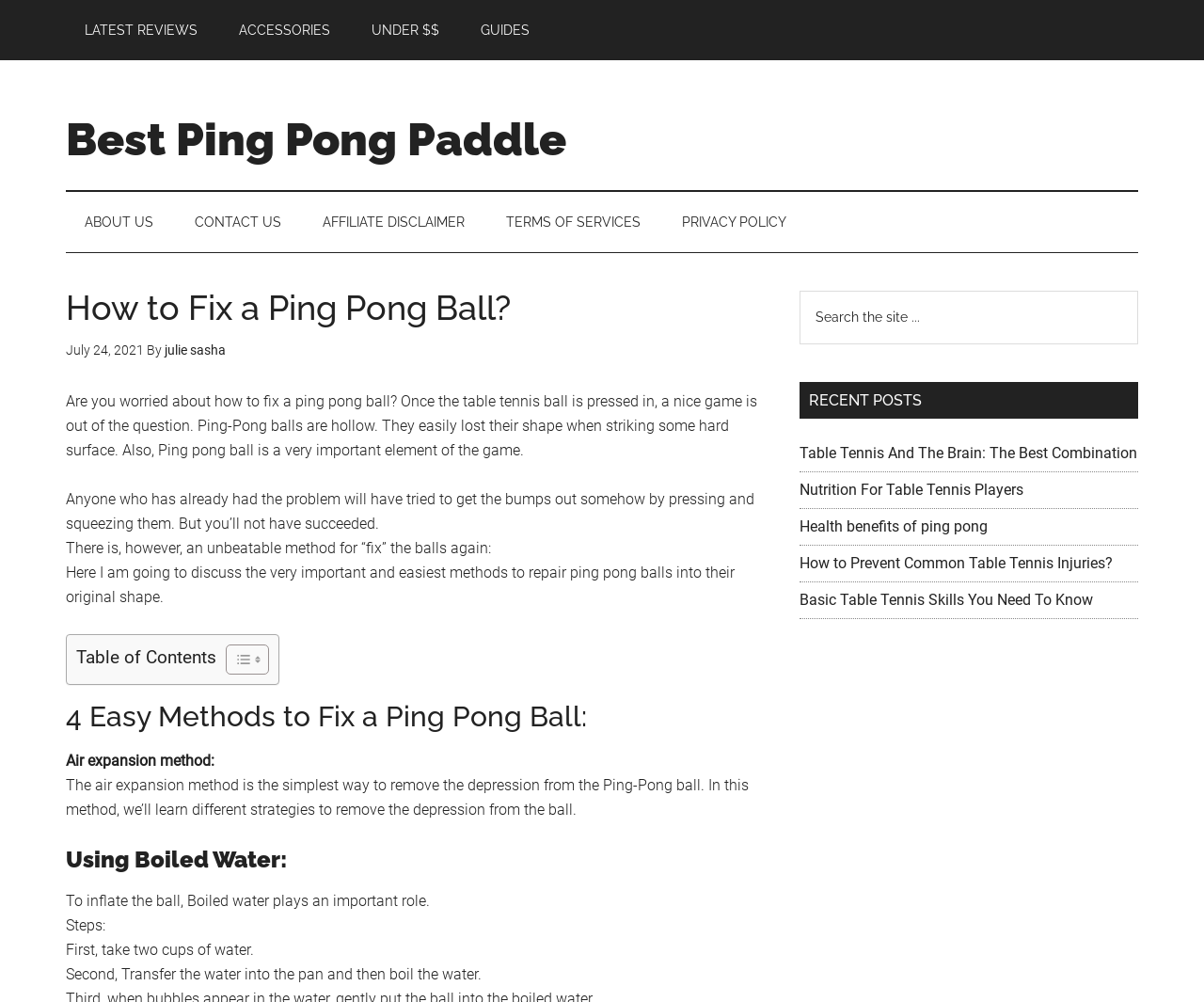Determine the bounding box coordinates for the area you should click to complete the following instruction: "Search the site...".

[0.664, 0.29, 0.945, 0.343]